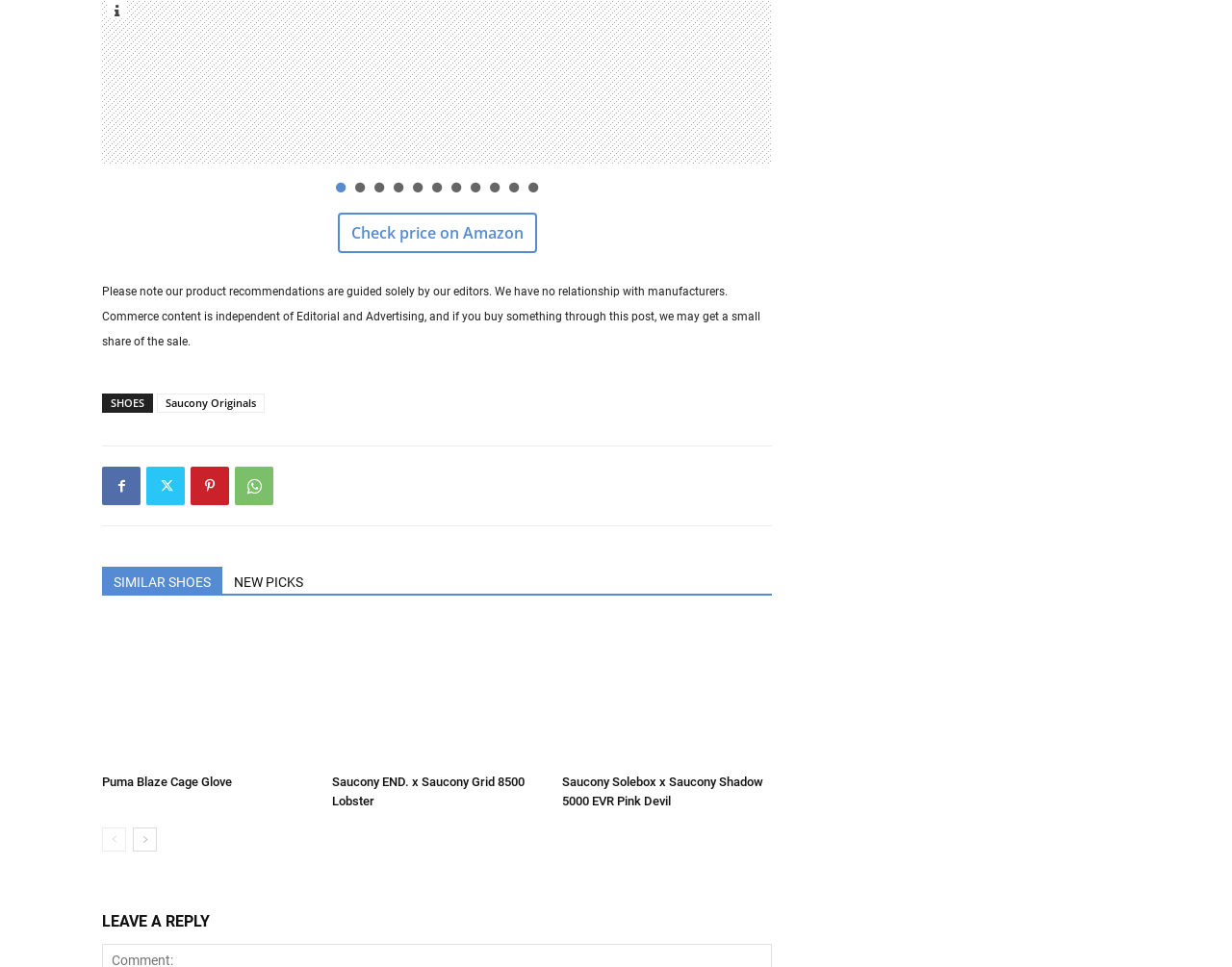Utilize the details in the image to give a detailed response to the question: What is the category of shoes listed?

The category of shoes listed can be determined by looking at the footer section of the webpage, where it says 'SHOES' in a static text element.